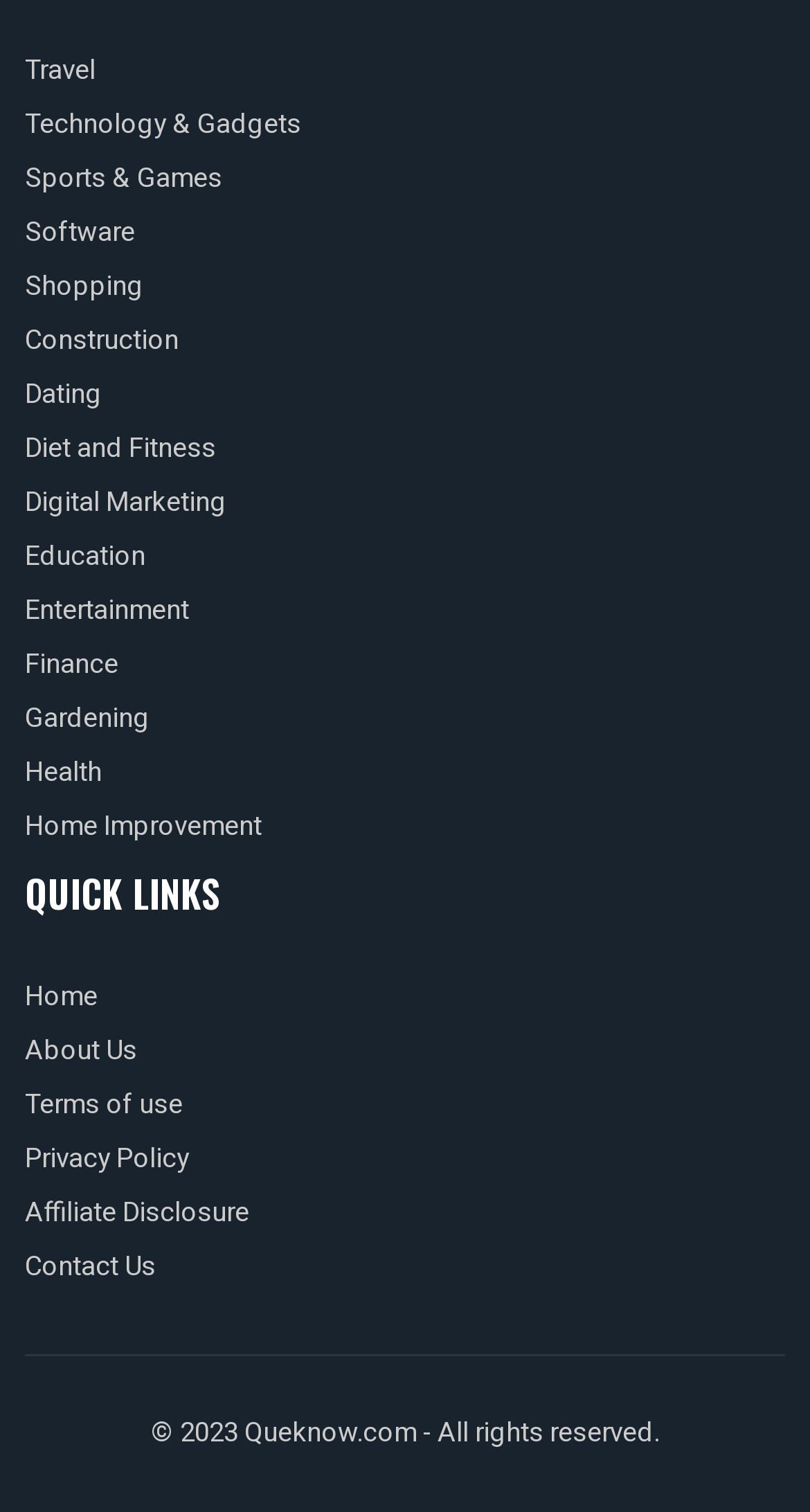Please find the bounding box for the UI element described by: "Privacy Policy".

[0.031, 0.753, 0.233, 0.779]